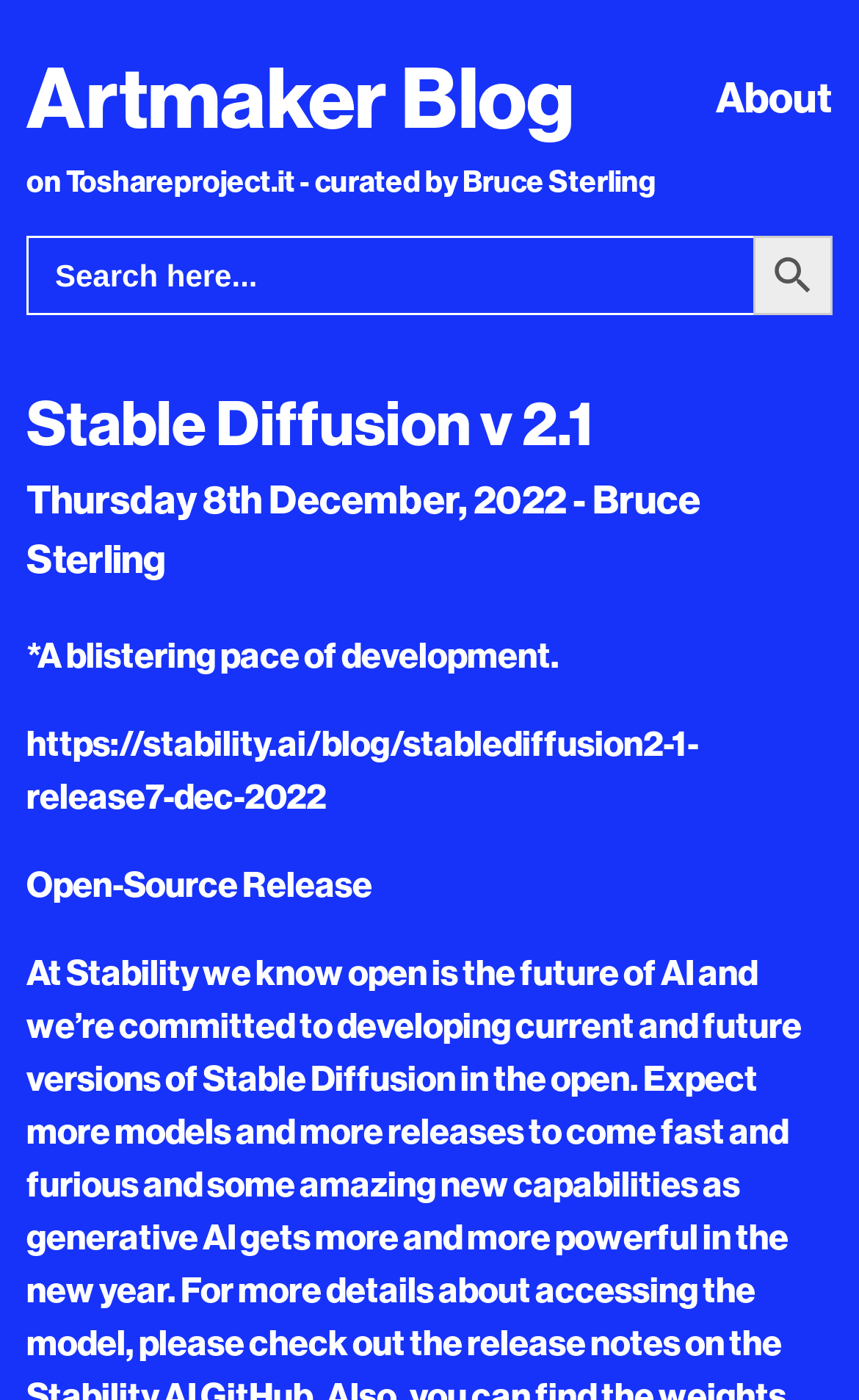Identify the bounding box for the UI element specified in this description: "About". The coordinates must be four float numbers between 0 and 1, formatted as [left, top, right, bottom].

[0.833, 0.051, 0.969, 0.089]